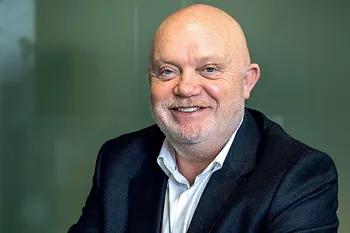Give a concise answer using one word or a phrase to the following question:
How many people are in the image?

One